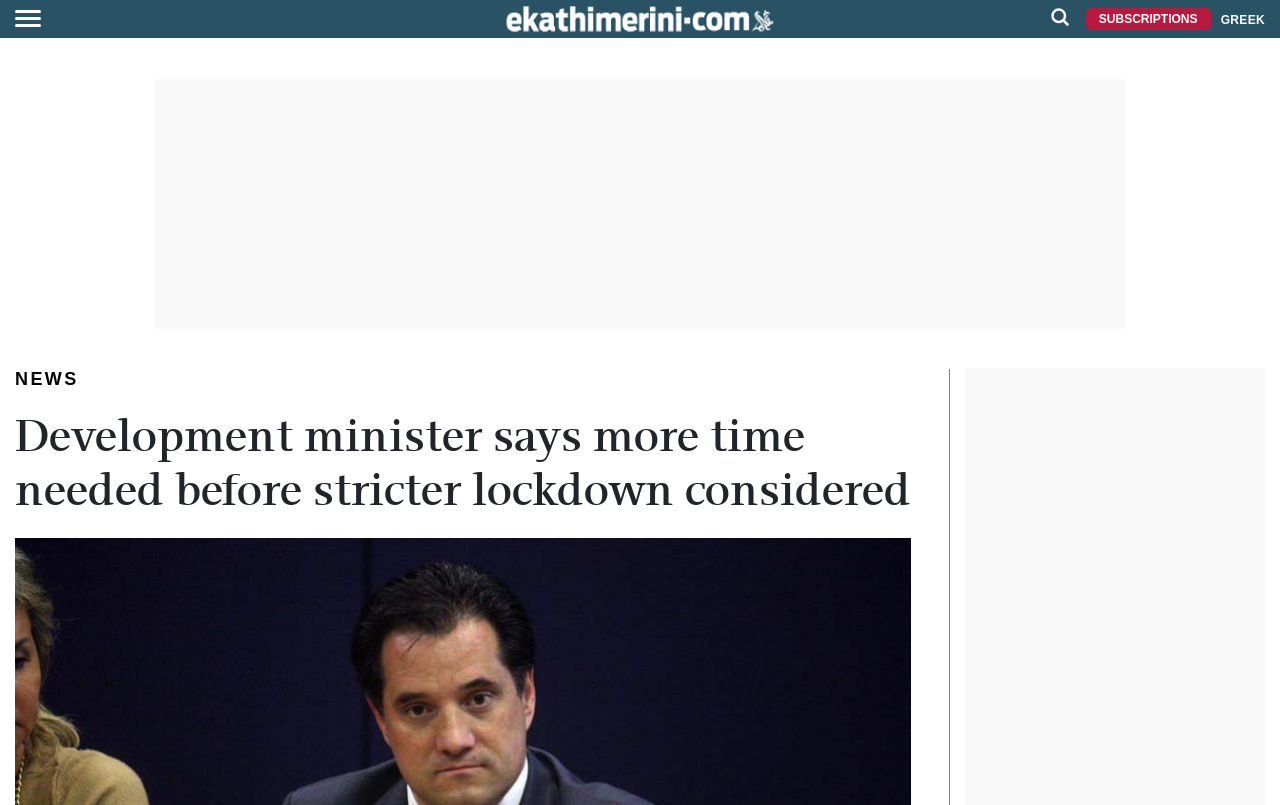Generate a thorough caption detailing the webpage content.

The webpage appears to be a news article page from eKathimerini.com. At the top left, there is a main logo of the website, accompanied by a smaller image. On the top right, there are three links: an empty link, a "SUBSCRIPTIONS" link, and a "GREEK" link. The "GREEK" link contains a dropdown menu with a "NEWS" link and a header that reads "Development minister says more time needed before stricter lockdown considered", which is also the title of the article.

Below the top section, the main content of the article begins, with a brief summary provided in the meta description: Development Minister Adonis Georgiadis stated that stricter lockdown measures for the Greek capital should not be considered until the results of a recent tightening of restrictions are evaluated.